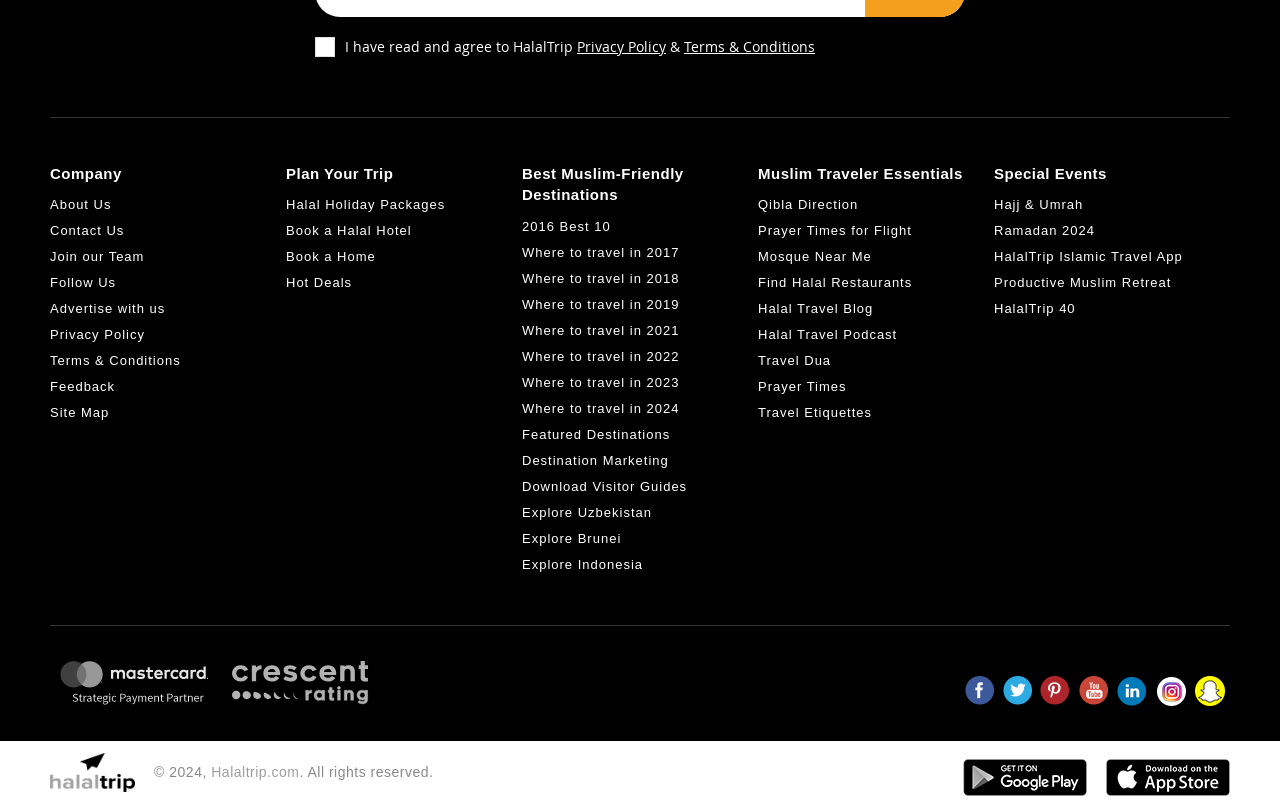Using the provided description Where to travel in 2024, find the bounding box coordinates for the UI element. Provide the coordinates in (top-left x, top-left y, bottom-right x, bottom-right y) format, ensuring all values are between 0 and 1.

[0.408, 0.496, 0.531, 0.514]